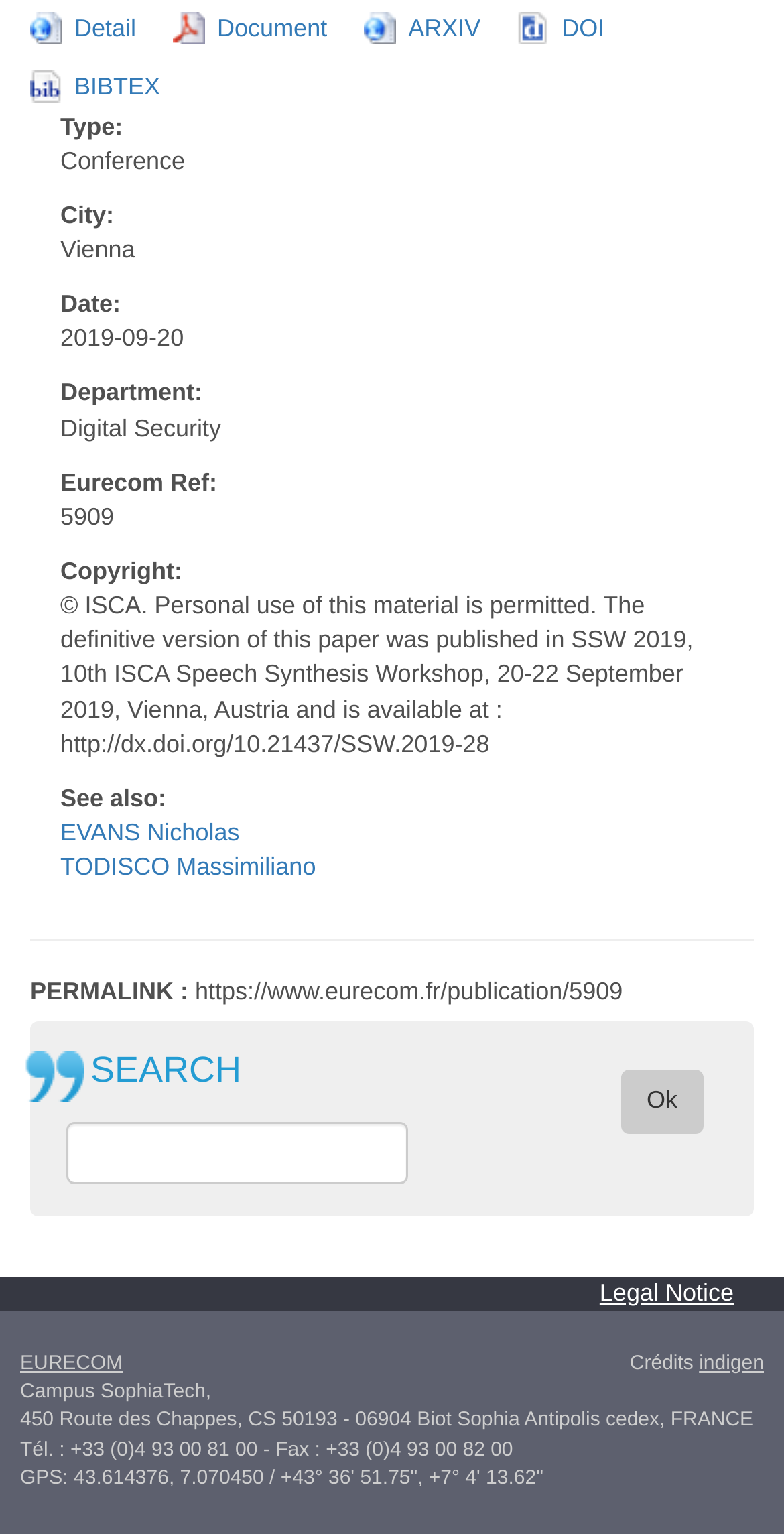Determine the coordinates of the bounding box that should be clicked to complete the instruction: "Search for a publication". The coordinates should be represented by four float numbers between 0 and 1: [left, top, right, bottom].

[0.085, 0.732, 0.521, 0.773]